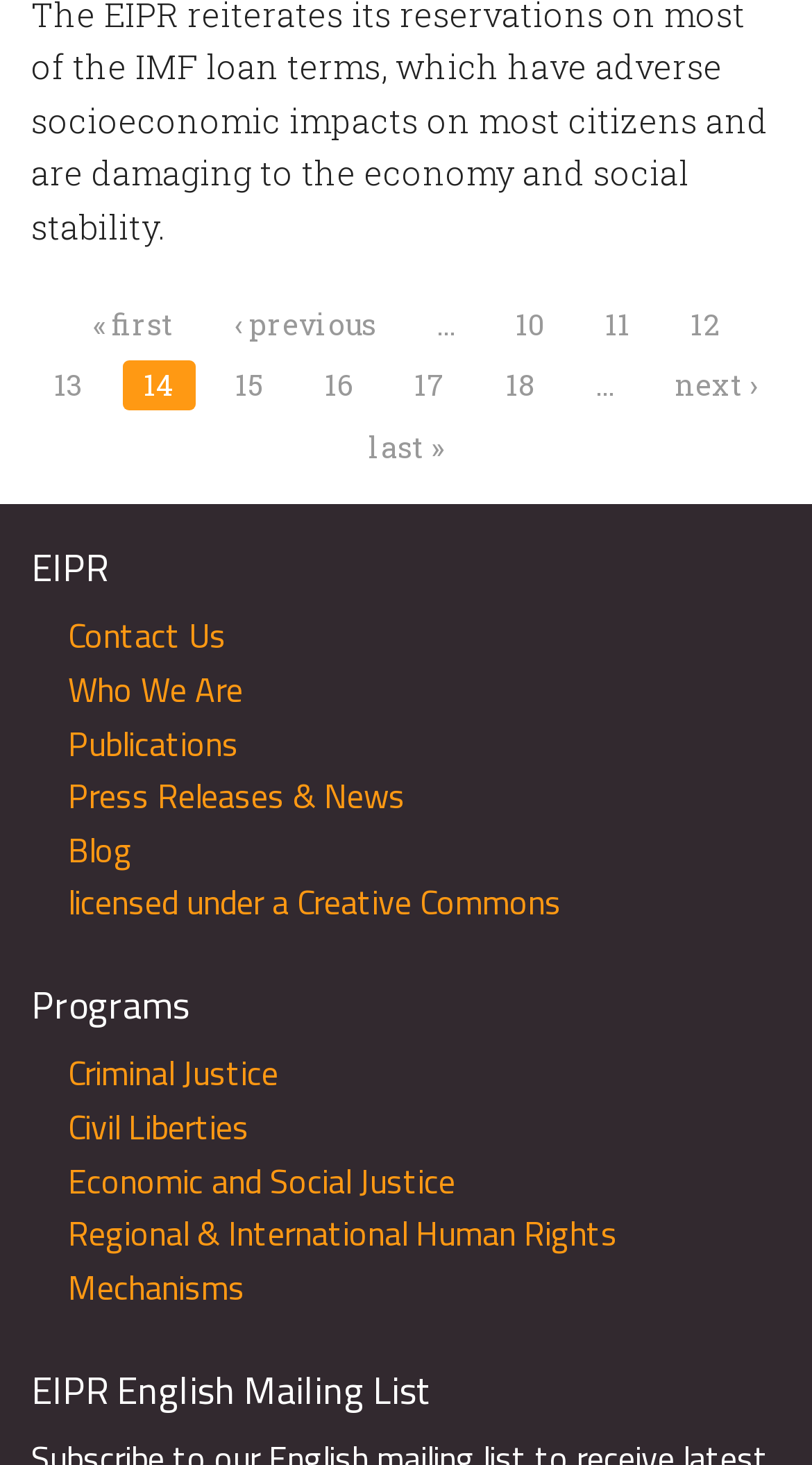How many pagination links are there?
Carefully analyze the image and provide a detailed answer to the question.

I counted the number of links that appear to be pagination links, which are the links with numbers and ellipses, and found 18 of them.